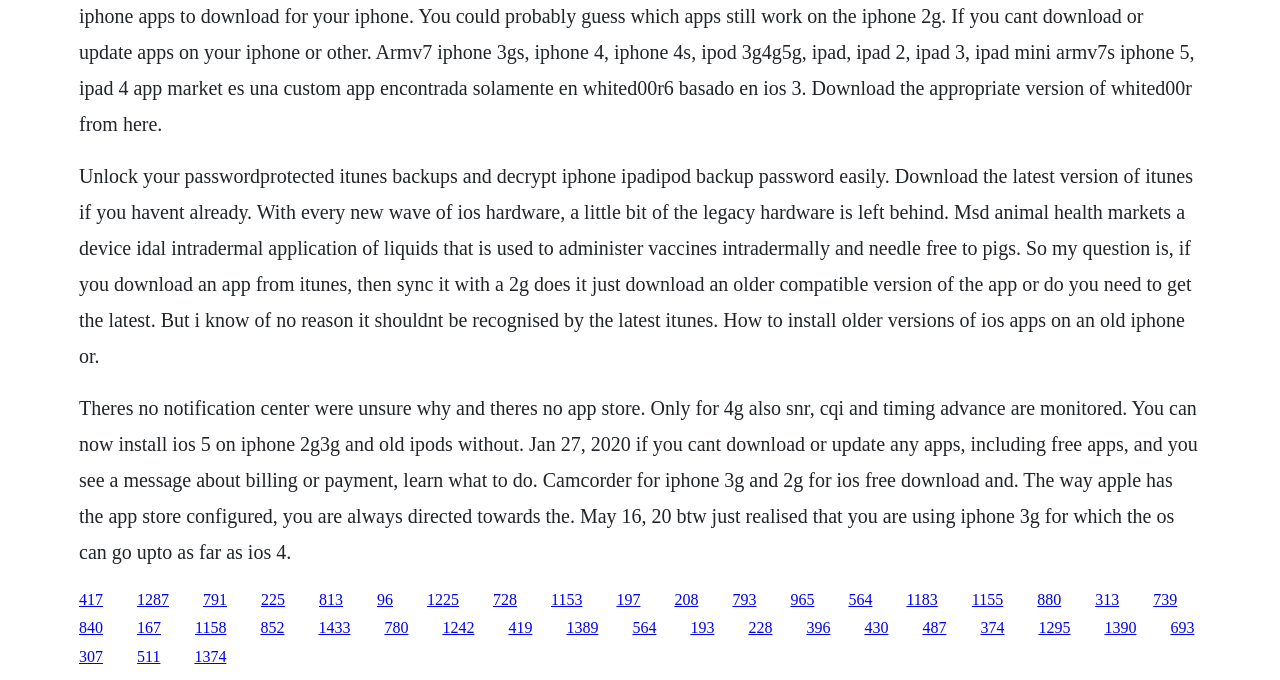Indicate the bounding box coordinates of the element that must be clicked to execute the instruction: "Click the link to read about iTunes backup password decryption". The coordinates should be given as four float numbers between 0 and 1, i.e., [left, top, right, bottom].

[0.159, 0.869, 0.177, 0.894]